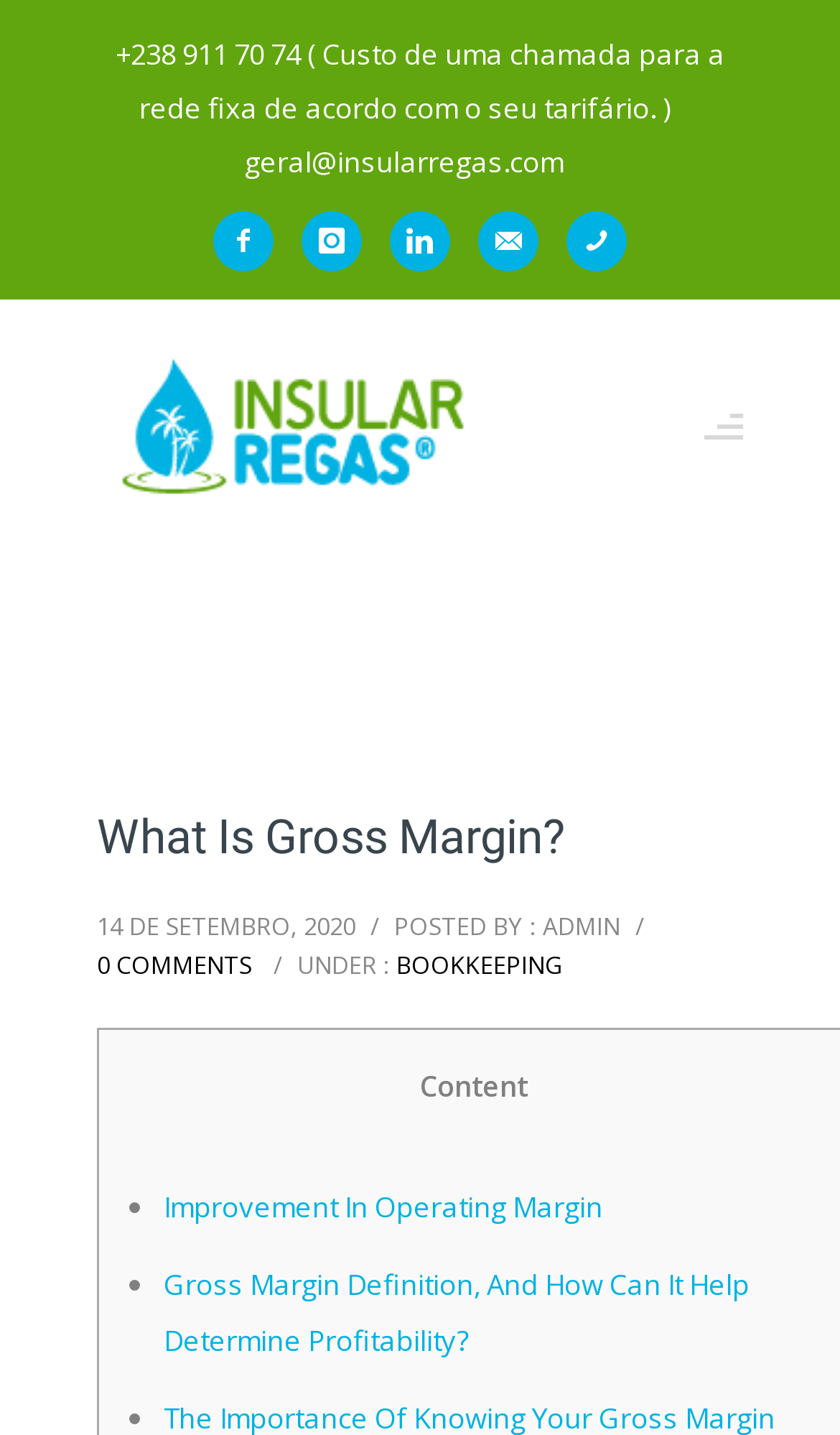Determine the bounding box of the UI element mentioned here: "What Is Gross Margin?". The coordinates must be in the format [left, top, right, bottom] with values ranging from 0 to 1.

[0.115, 0.554, 0.672, 0.614]